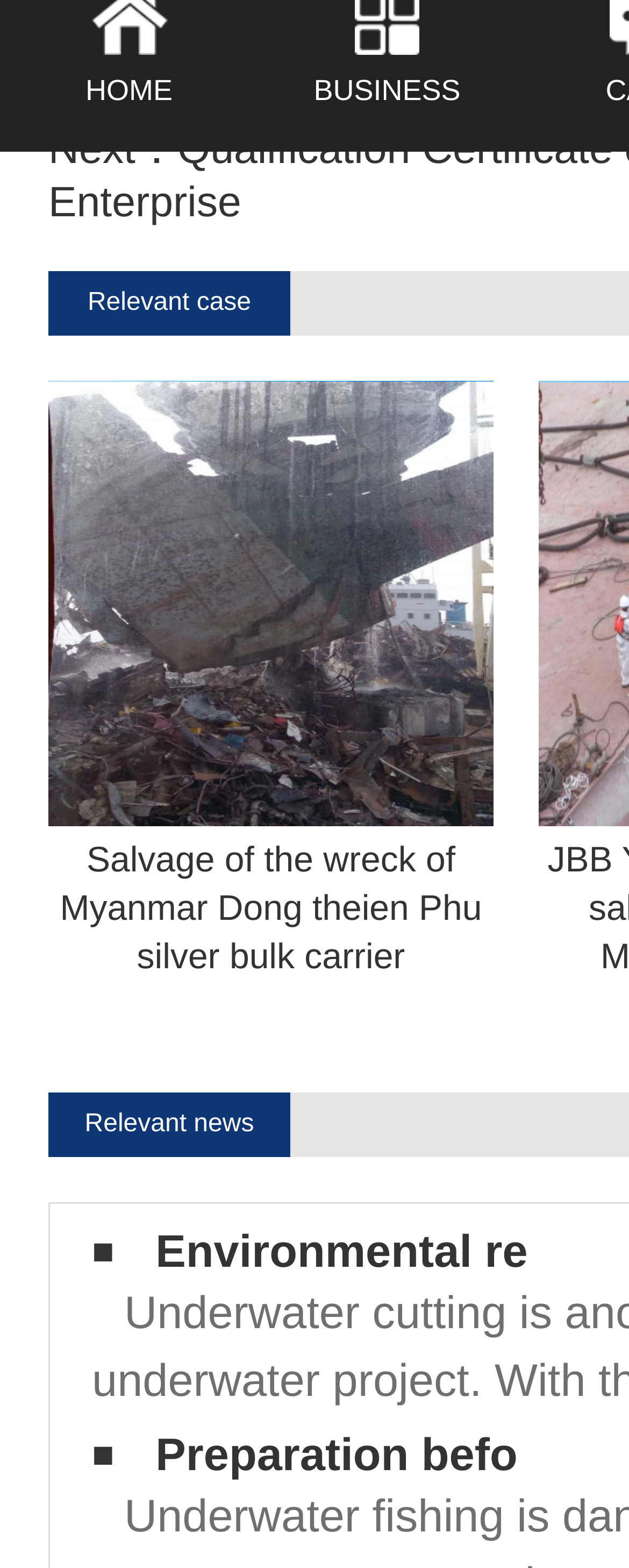For the given element description Skip to content, determine the bounding box coordinates of the UI element. The coordinates should follow the format (top-left x, top-left y, bottom-right x, bottom-right y) and be within the range of 0 to 1.

None